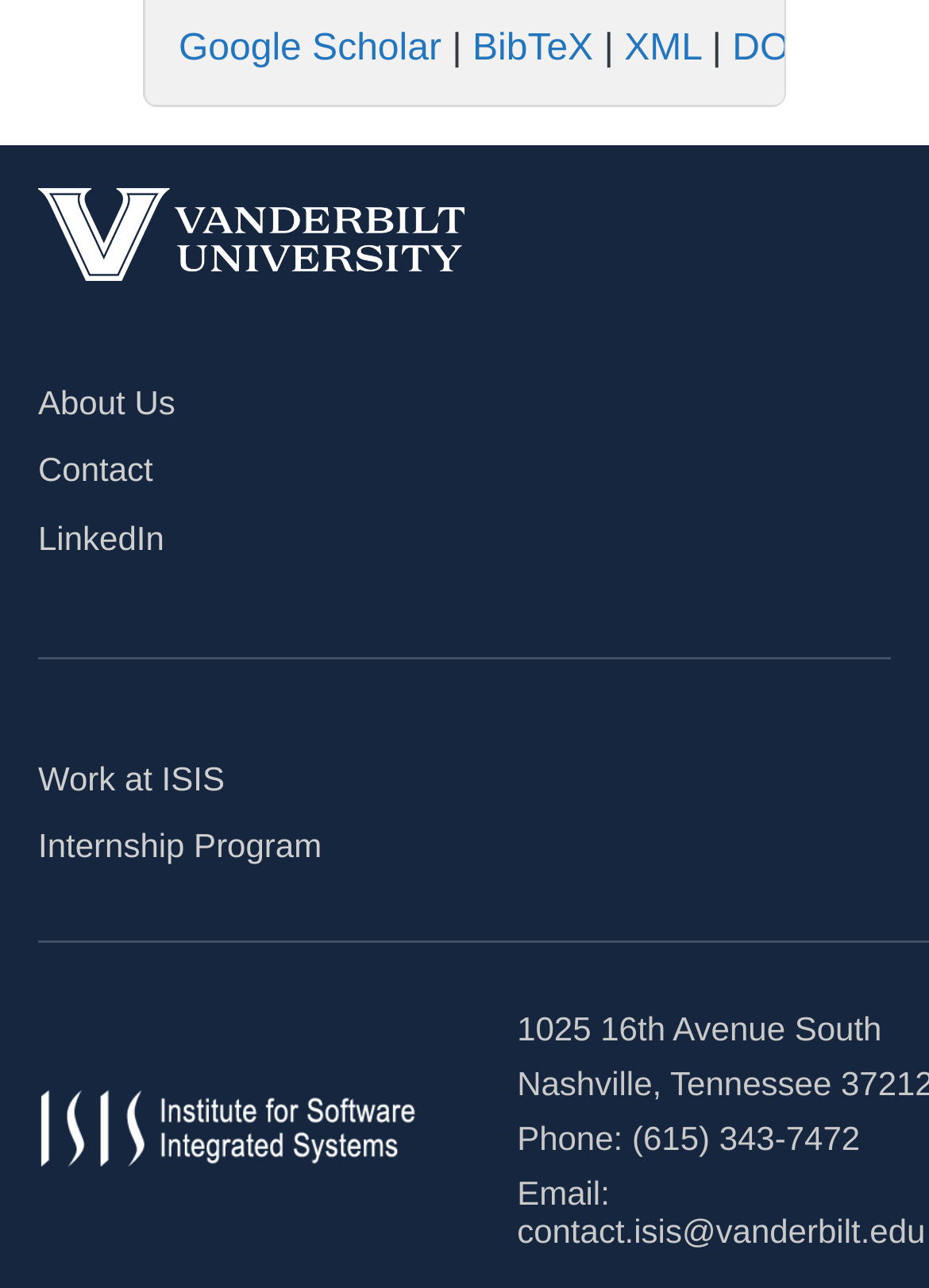Kindly determine the bounding box coordinates of the area that needs to be clicked to fulfill this instruction: "Click Google Scholar".

[0.192, 0.022, 0.475, 0.054]